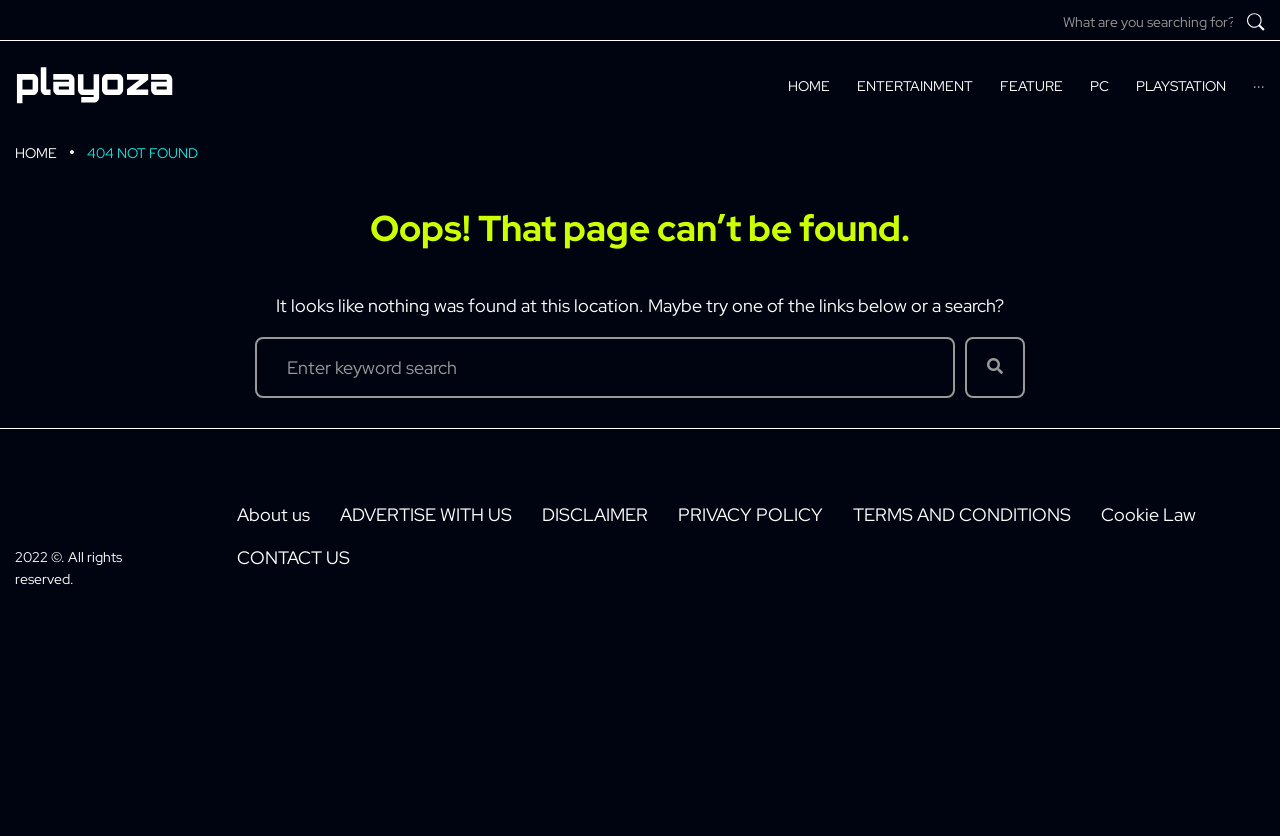Pinpoint the bounding box coordinates of the clickable element needed to complete the instruction: "search for something". The coordinates should be provided as four float numbers between 0 and 1: [left, top, right, bottom].

[0.829, 0.01, 0.974, 0.043]